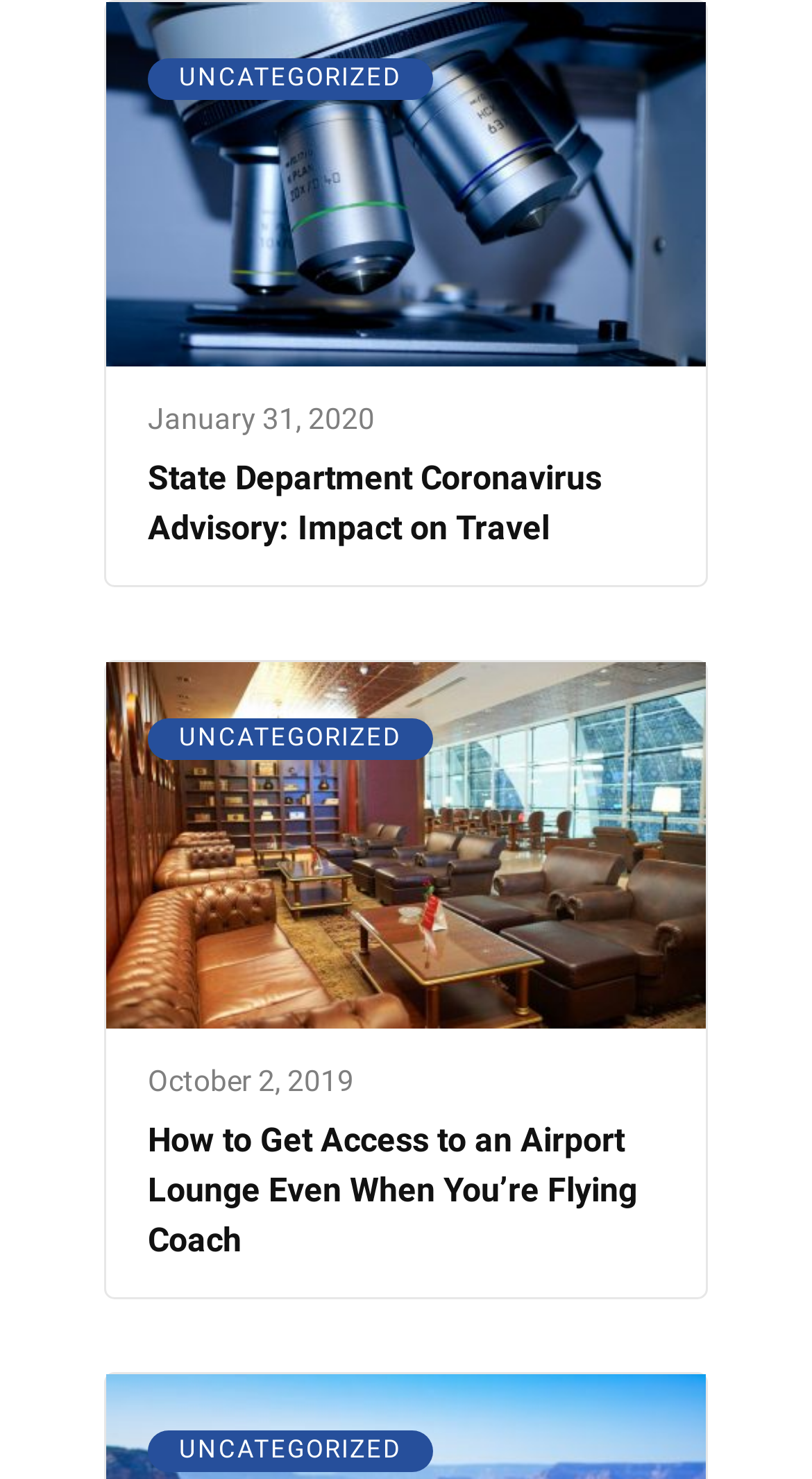Provide the bounding box coordinates of the HTML element described as: "parent_node: UNCATEGORIZED". The bounding box coordinates should be four float numbers between 0 and 1, i.e., [left, top, right, bottom].

[0.131, 0.454, 0.869, 0.482]